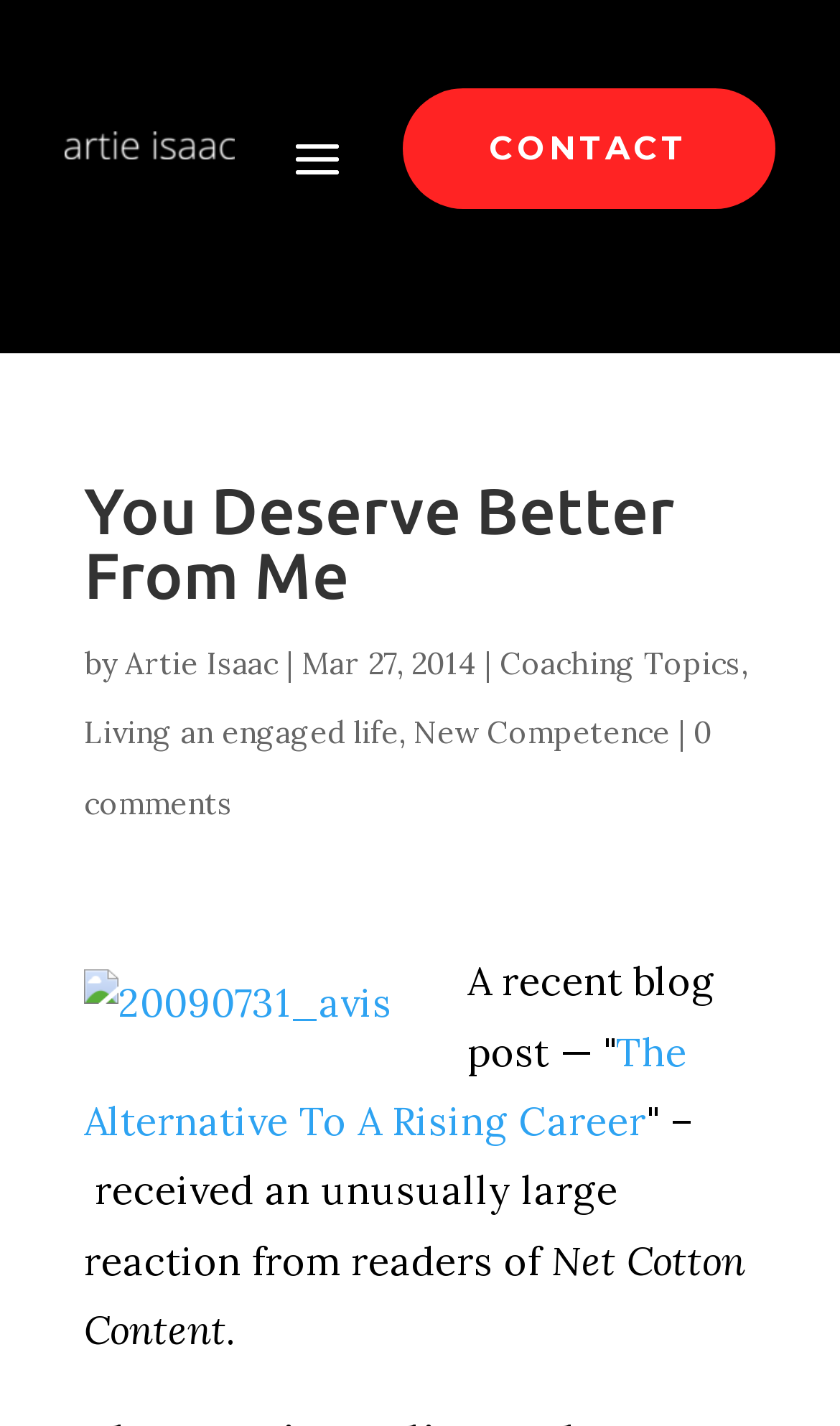Identify the bounding box of the UI element that matches this description: "Contact".

[0.479, 0.062, 0.923, 0.146]